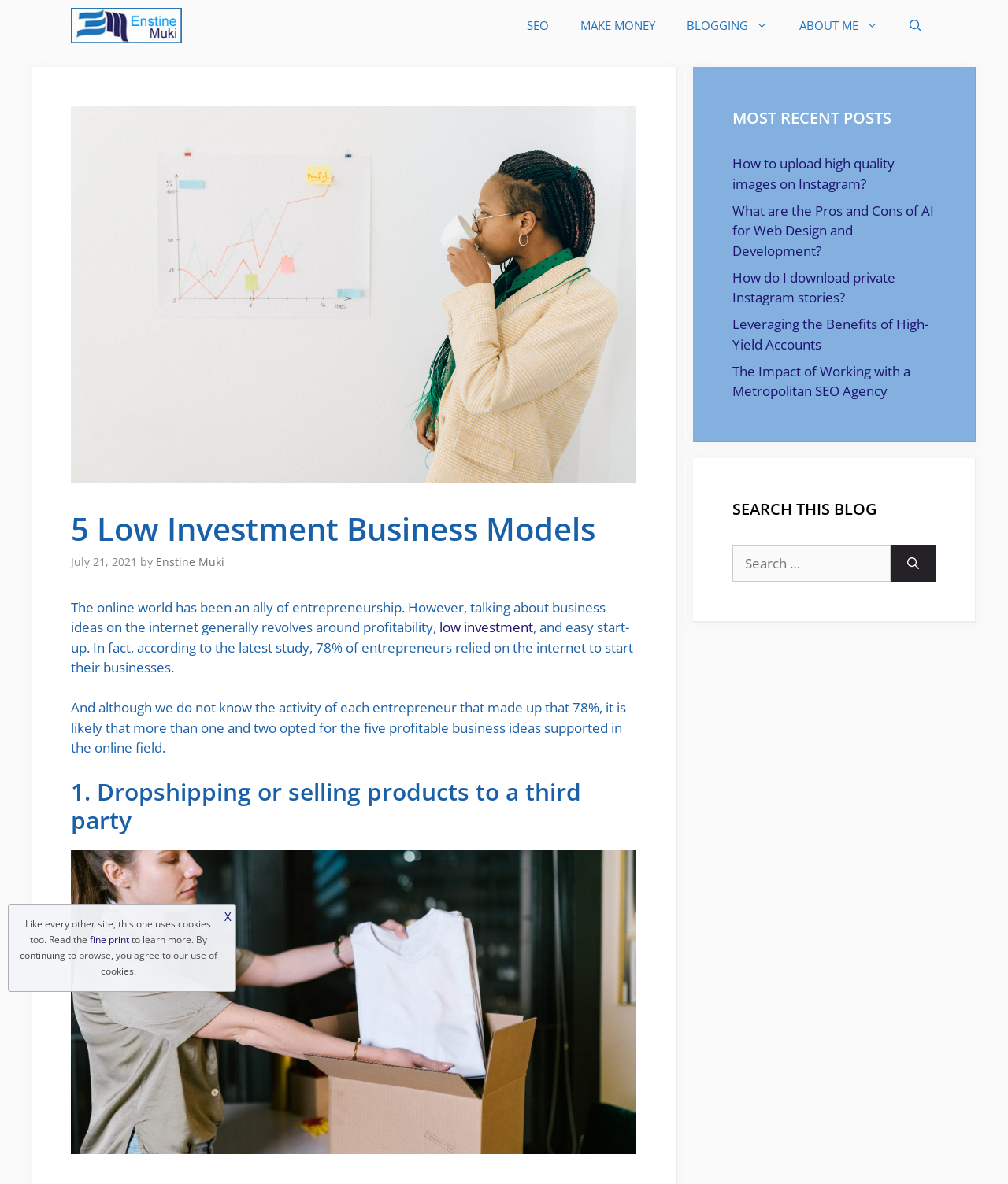What is the first business model mentioned?
Please provide a single word or phrase based on the screenshot.

Dropshipping